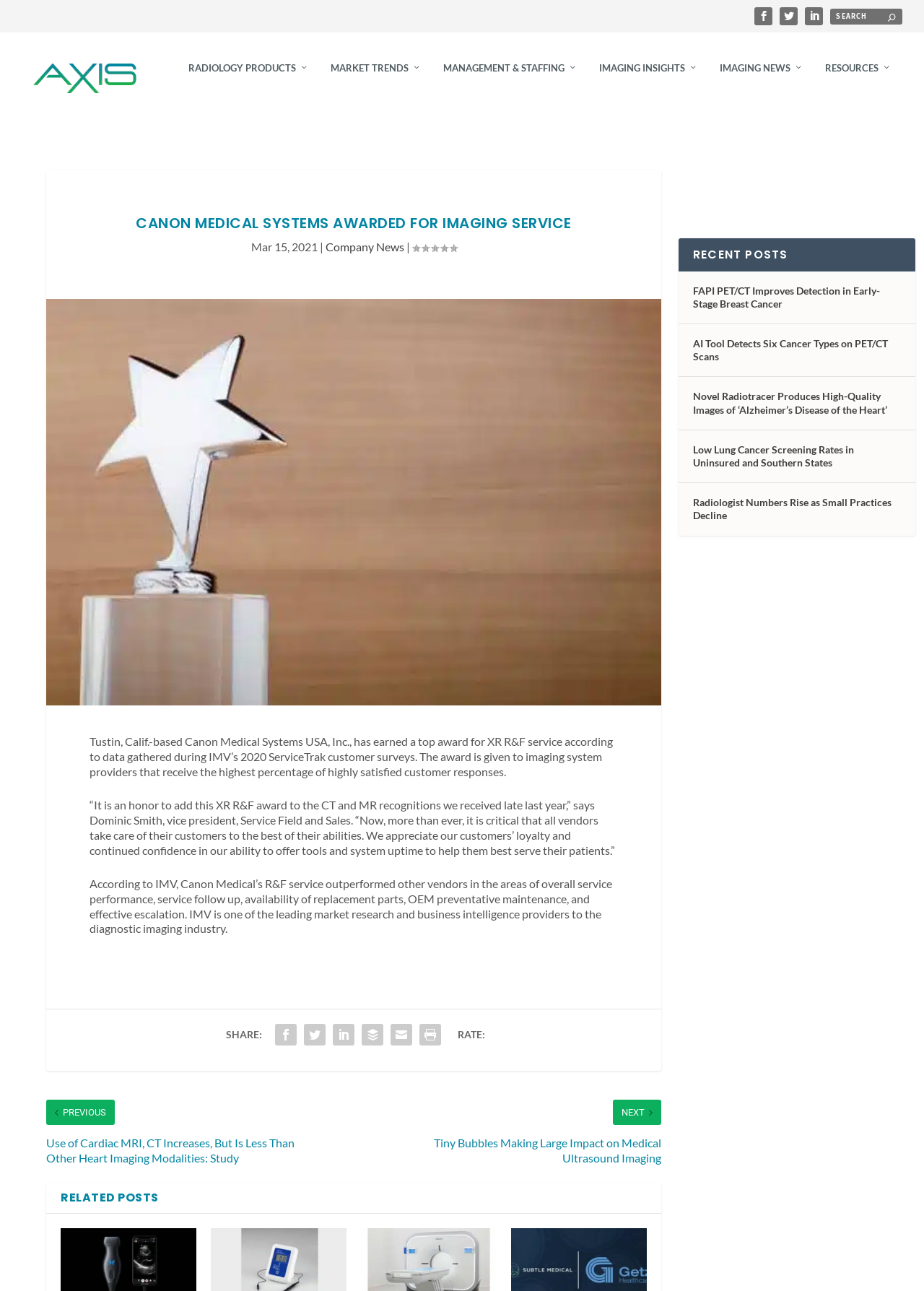How many links are there in the 'RELATED POSTS' section?
Offer a detailed and full explanation in response to the question.

The answer can be found by counting the number of links in the 'RELATED POSTS' section, which are 'FAPI PET/CT Improves Detection in Early-Stage Breast Cancer', 'AI Tool Detects Six Cancer Types on PET/CT Scans', 'Novel Radiotracer Produces High-Quality Images of ‘Alzheimer’s Disease of the Heart’', 'Low Lung Cancer Screening Rates in Uninsured and Southern States', and 'Radiologist Numbers Rise as Small Practices Decline'.